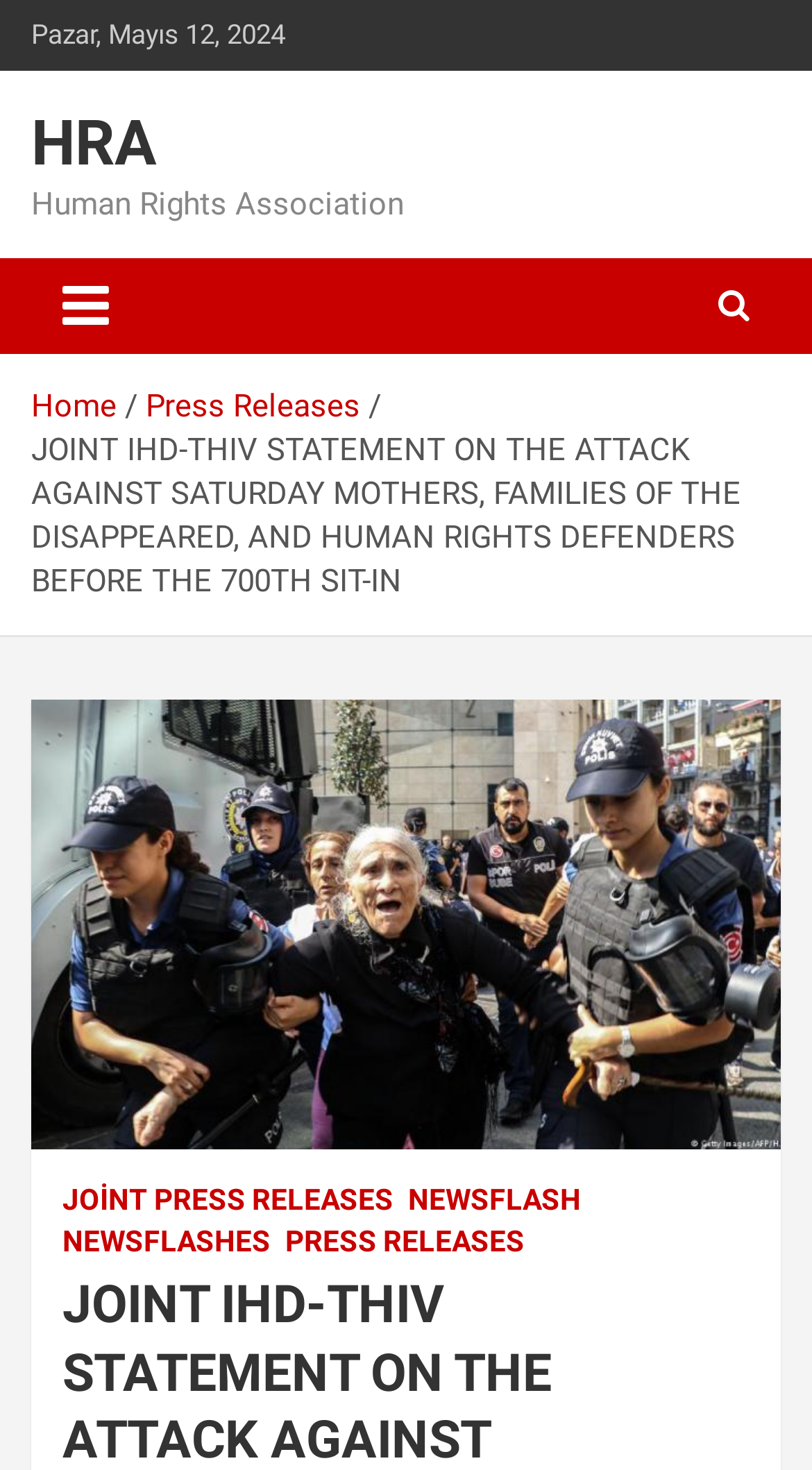Answer the question with a brief word or phrase:
What is the name of the organization?

Human Rights Association